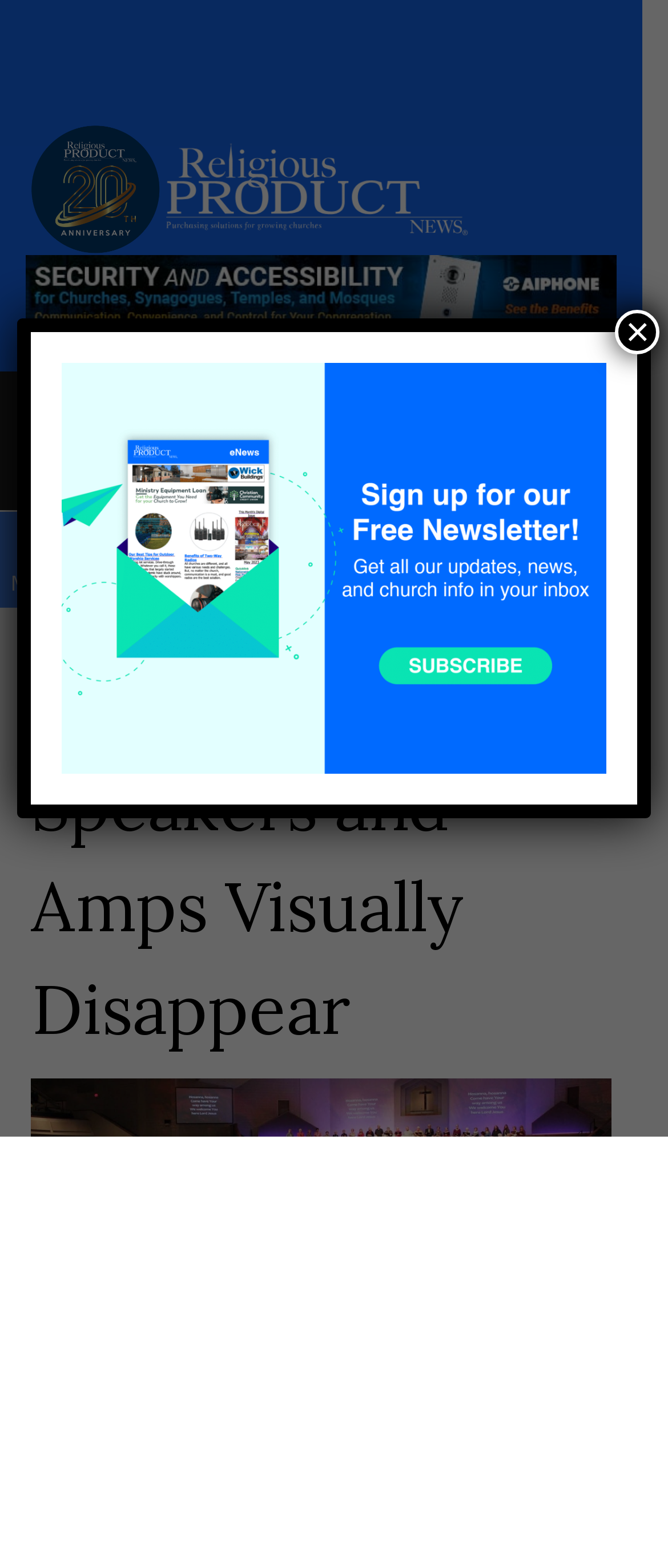Identify the bounding box of the HTML element described here: "Foundations". Provide the coordinates as four float numbers between 0 and 1: [left, top, right, bottom].

[0.081, 0.092, 0.386, 0.121]